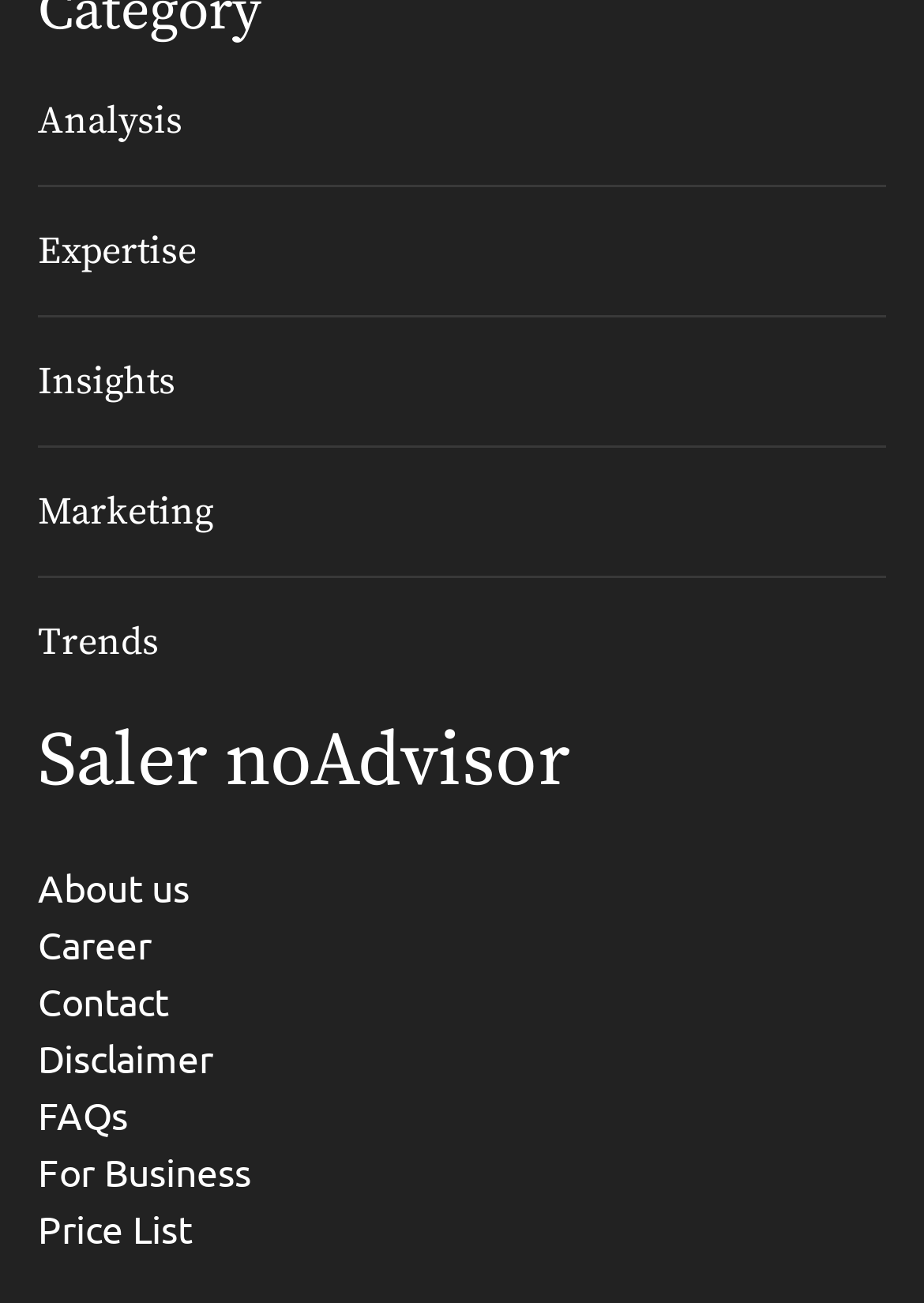Identify the bounding box coordinates for the element that needs to be clicked to fulfill this instruction: "Explore marketing". Provide the coordinates in the format of four float numbers between 0 and 1: [left, top, right, bottom].

[0.041, 0.372, 0.248, 0.415]